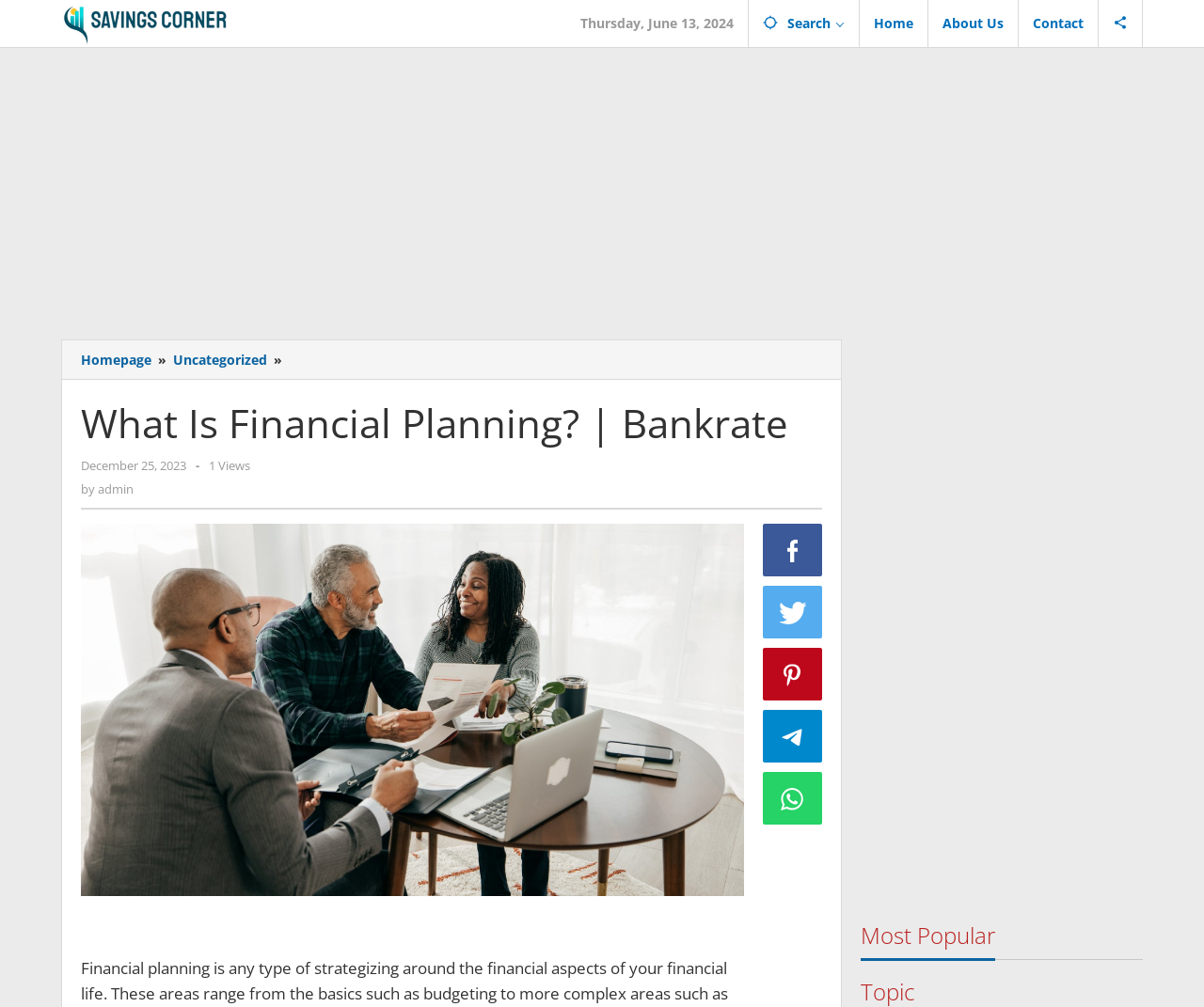Please reply with a single word or brief phrase to the question: 
What is the author of the article?

admin